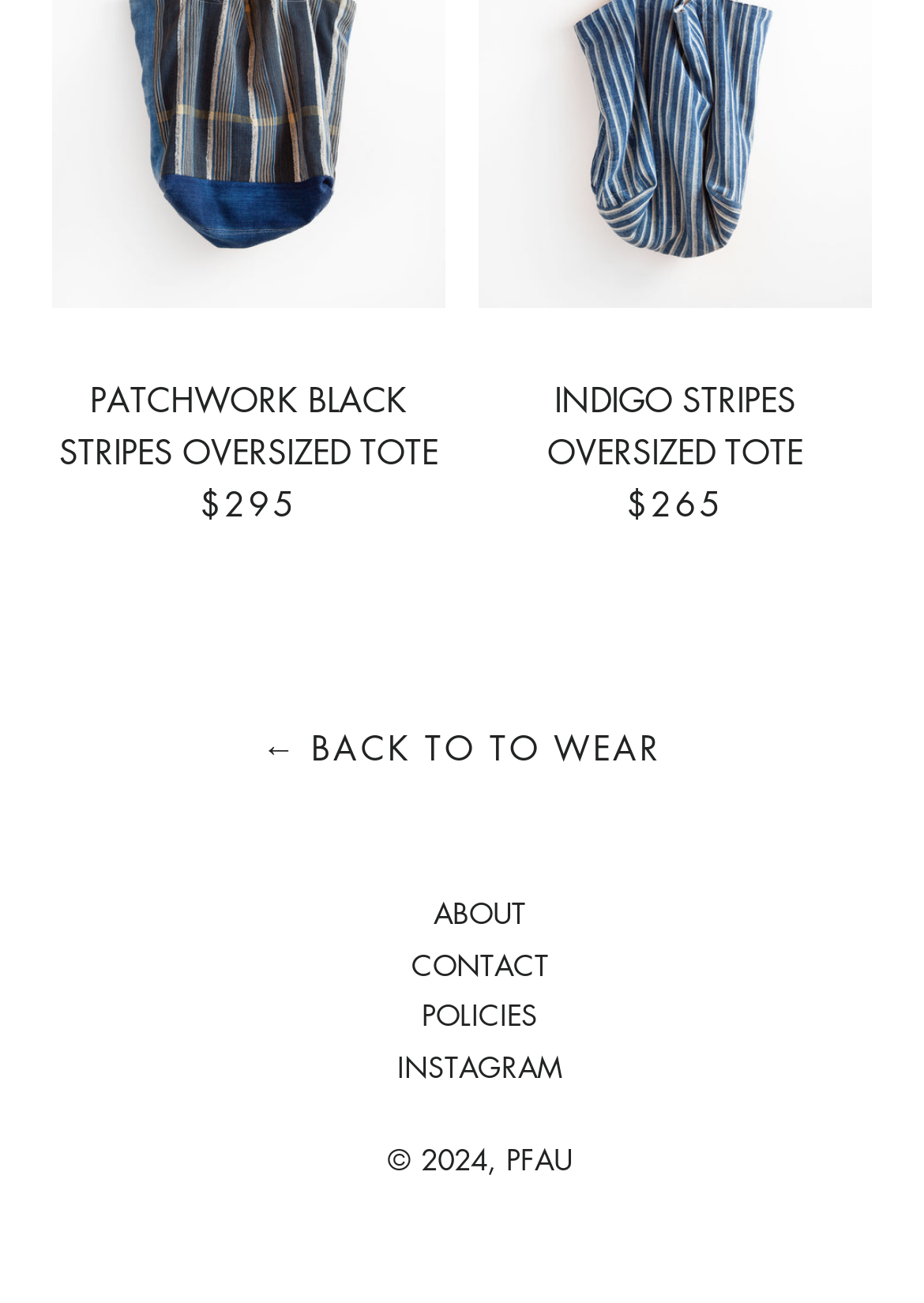What is the copyright year of the website?
Based on the image, provide a one-word or brief-phrase response.

2024